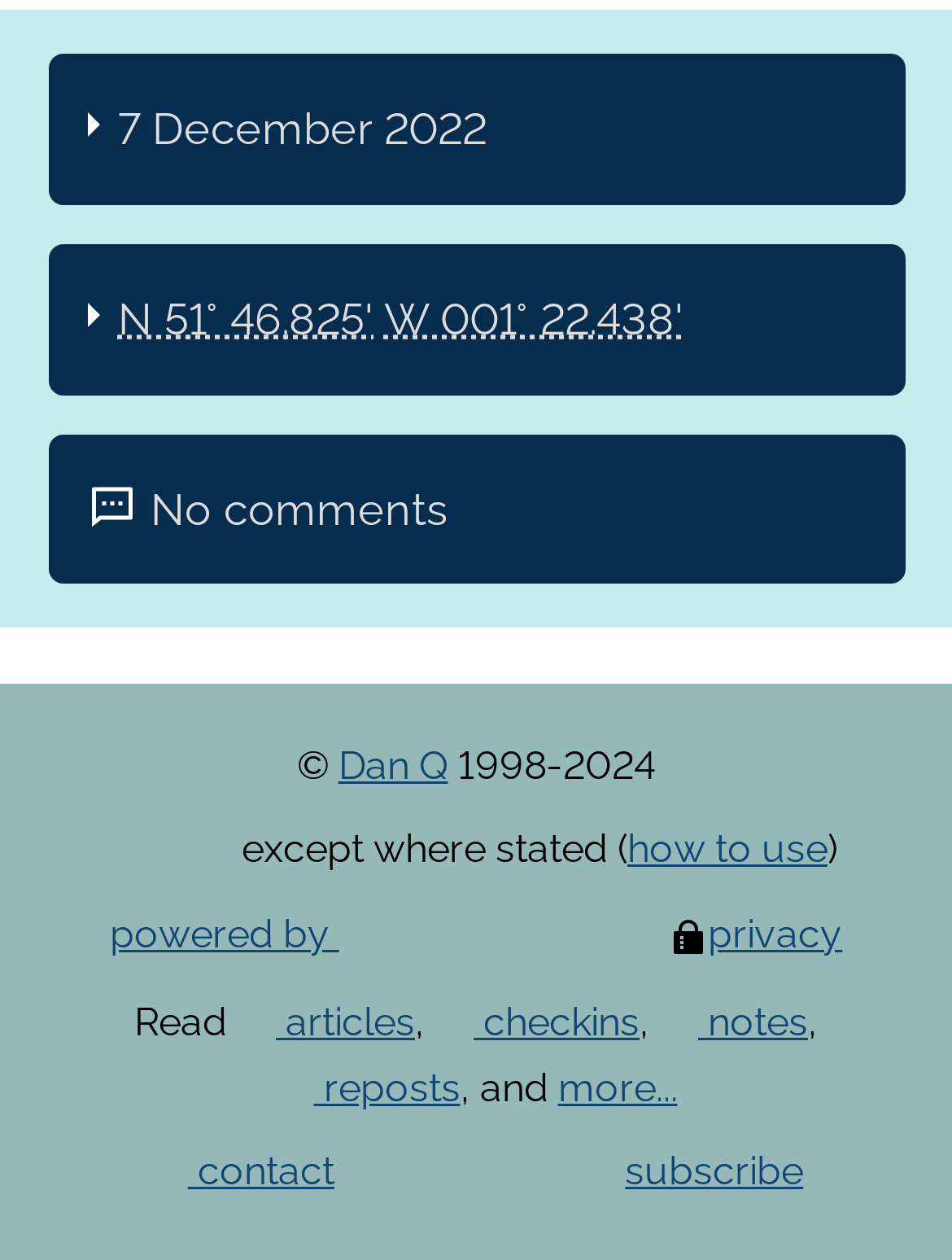Identify the bounding box coordinates of the section that should be clicked to achieve the task described: "Contact the website owner".

[0.156, 0.911, 0.351, 0.948]